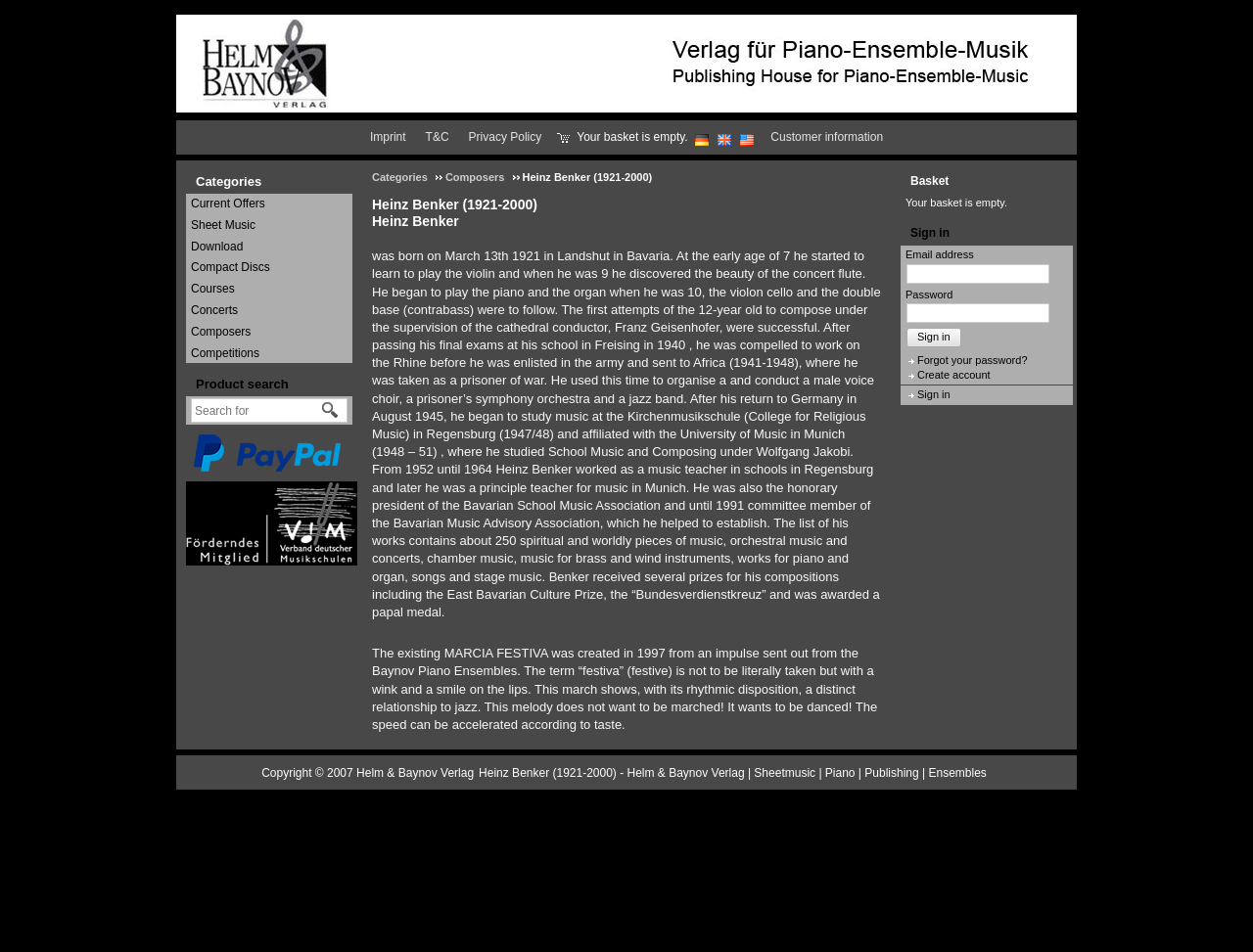Refer to the element description alt="PayPal PLUS" title="PayPal PLUS" and identify the corresponding bounding box in the screenshot. Format the coordinates as (top-left x, top-left y, bottom-right x, bottom-right y) with values in the range of 0 to 1.

[0.155, 0.468, 0.275, 0.483]